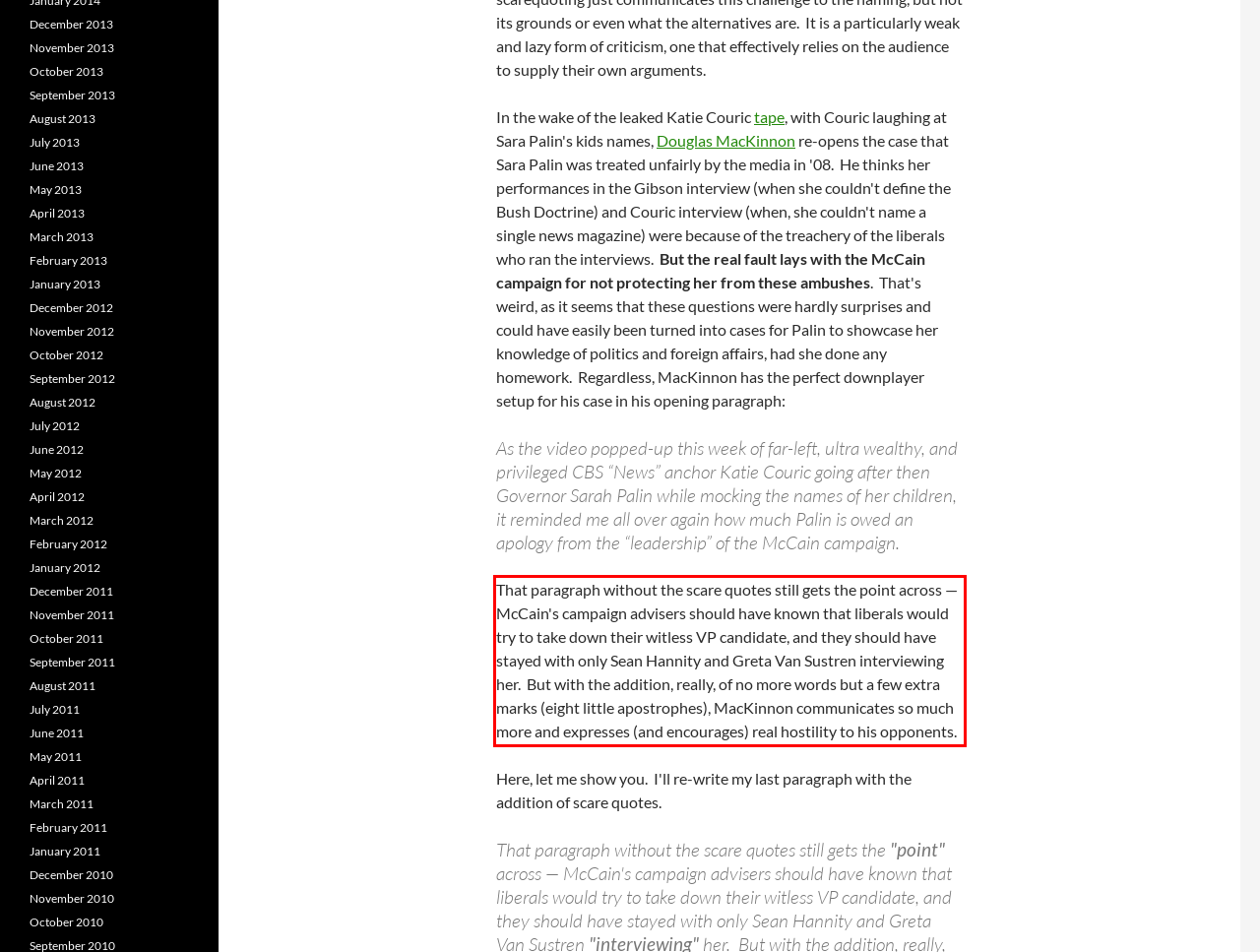Please examine the webpage screenshot and extract the text within the red bounding box using OCR.

That paragraph without the scare quotes still gets the point across — McCain's campaign advisers should have known that liberals would try to take down their witless VP candidate, and they should have stayed with only Sean Hannity and Greta Van Sustren interviewing her. But with the addition, really, of no more words but a few extra marks (eight little apostrophes), MacKinnon communicates so much more and expresses (and encourages) real hostility to his opponents.